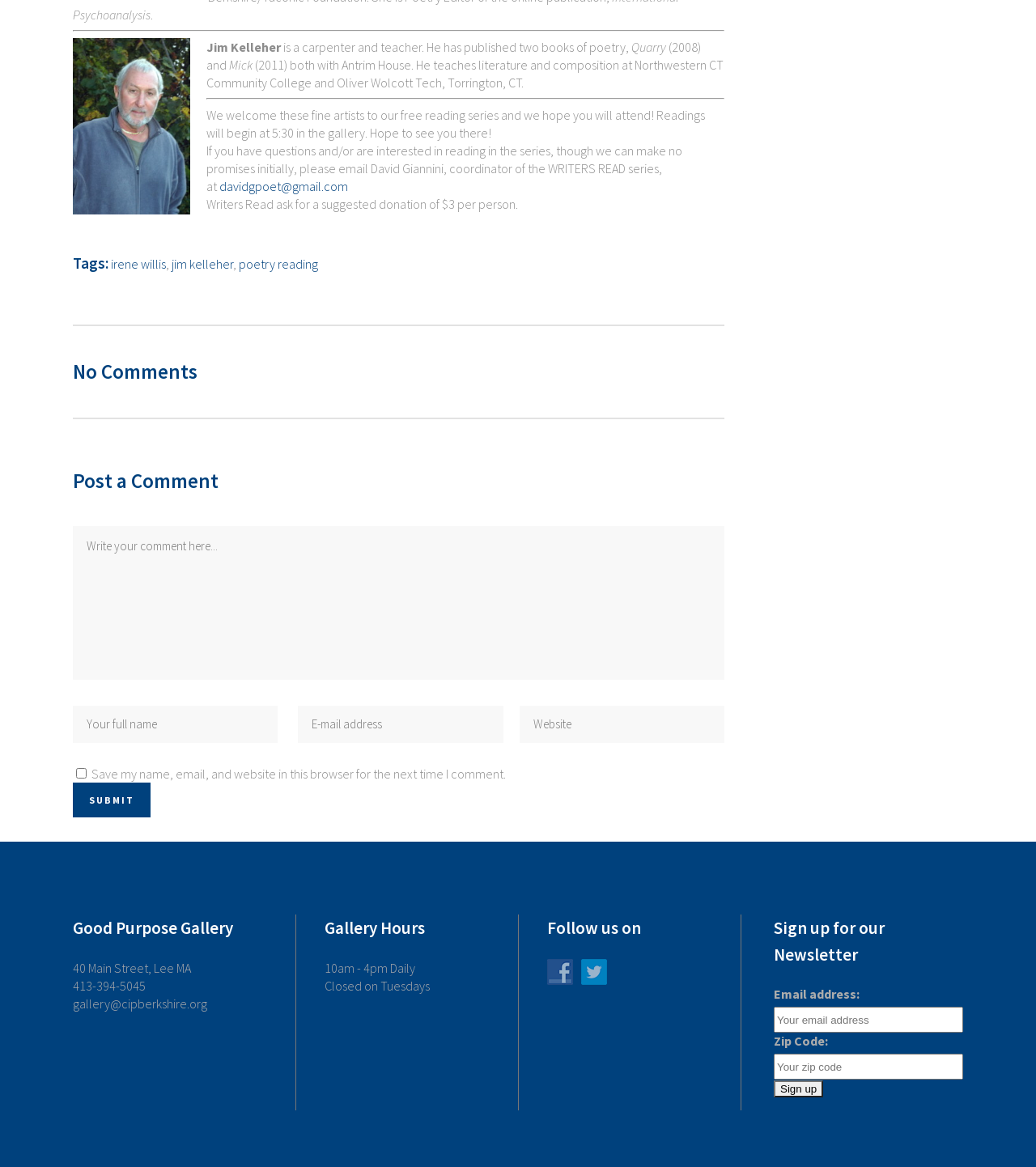Answer the following query concisely with a single word or phrase:
What is the email address to contact for the Writers Read series?

davidgpoet@gmail.com